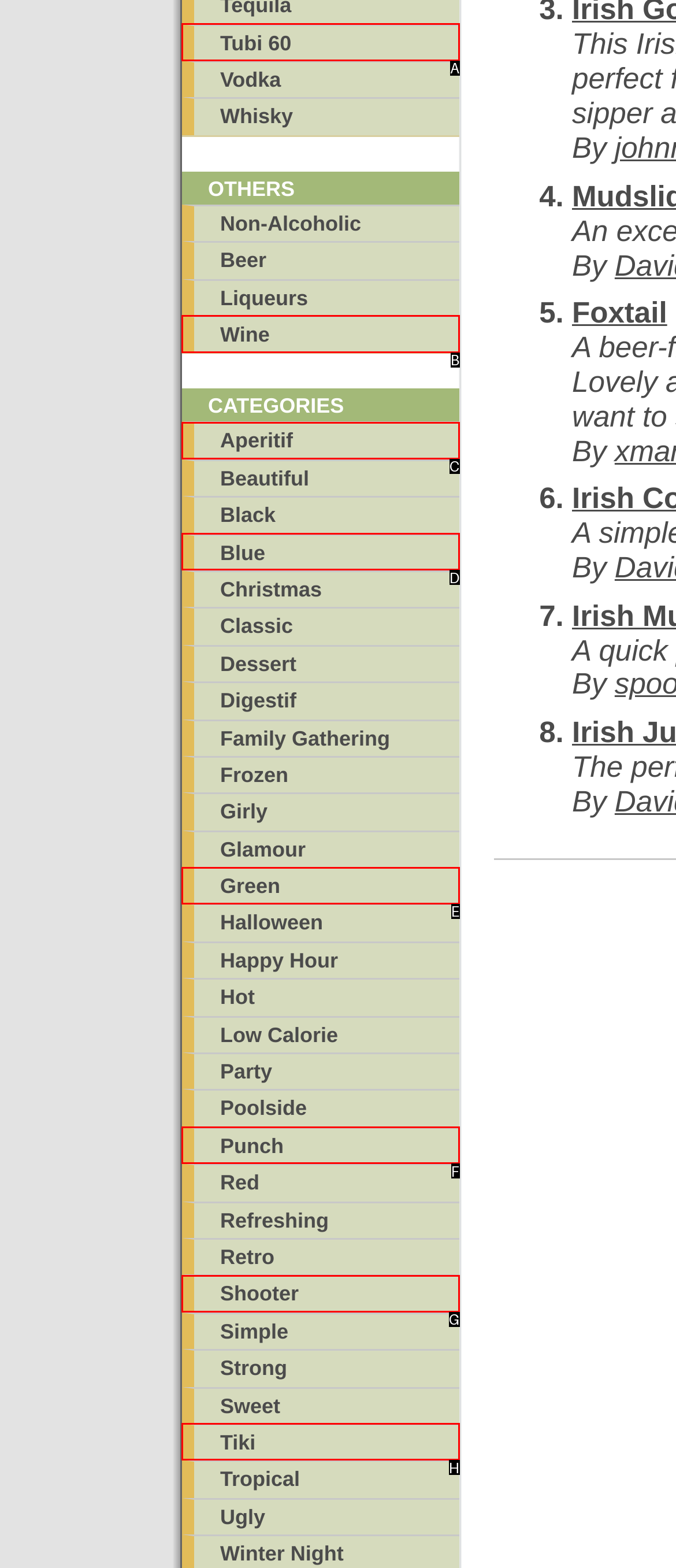Given the description: Phone, determine the corresponding lettered UI element.
Answer with the letter of the selected option.

None